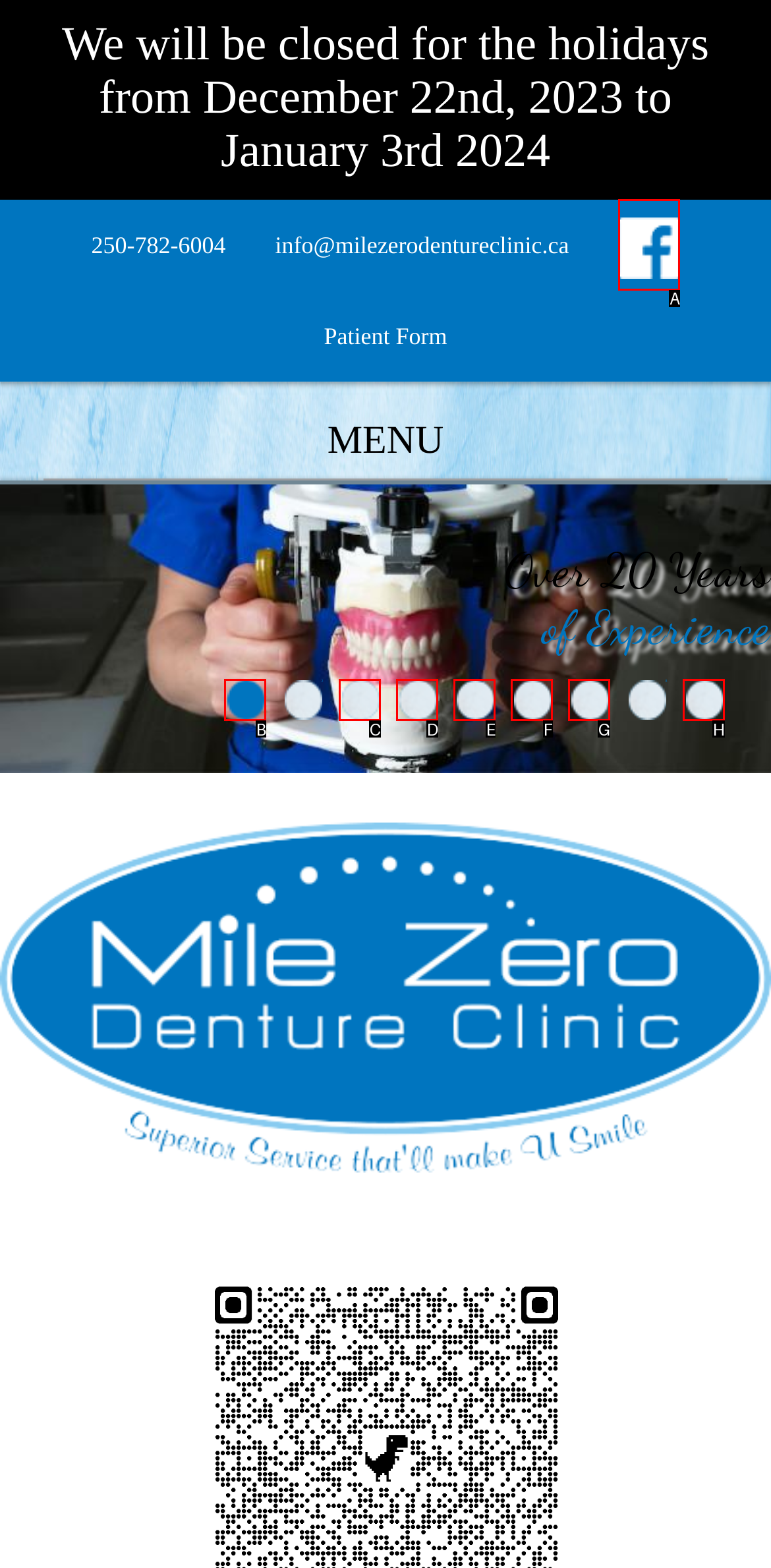Tell me which one HTML element I should click to complete this task: Visit the Facebook page Answer with the option's letter from the given choices directly.

A